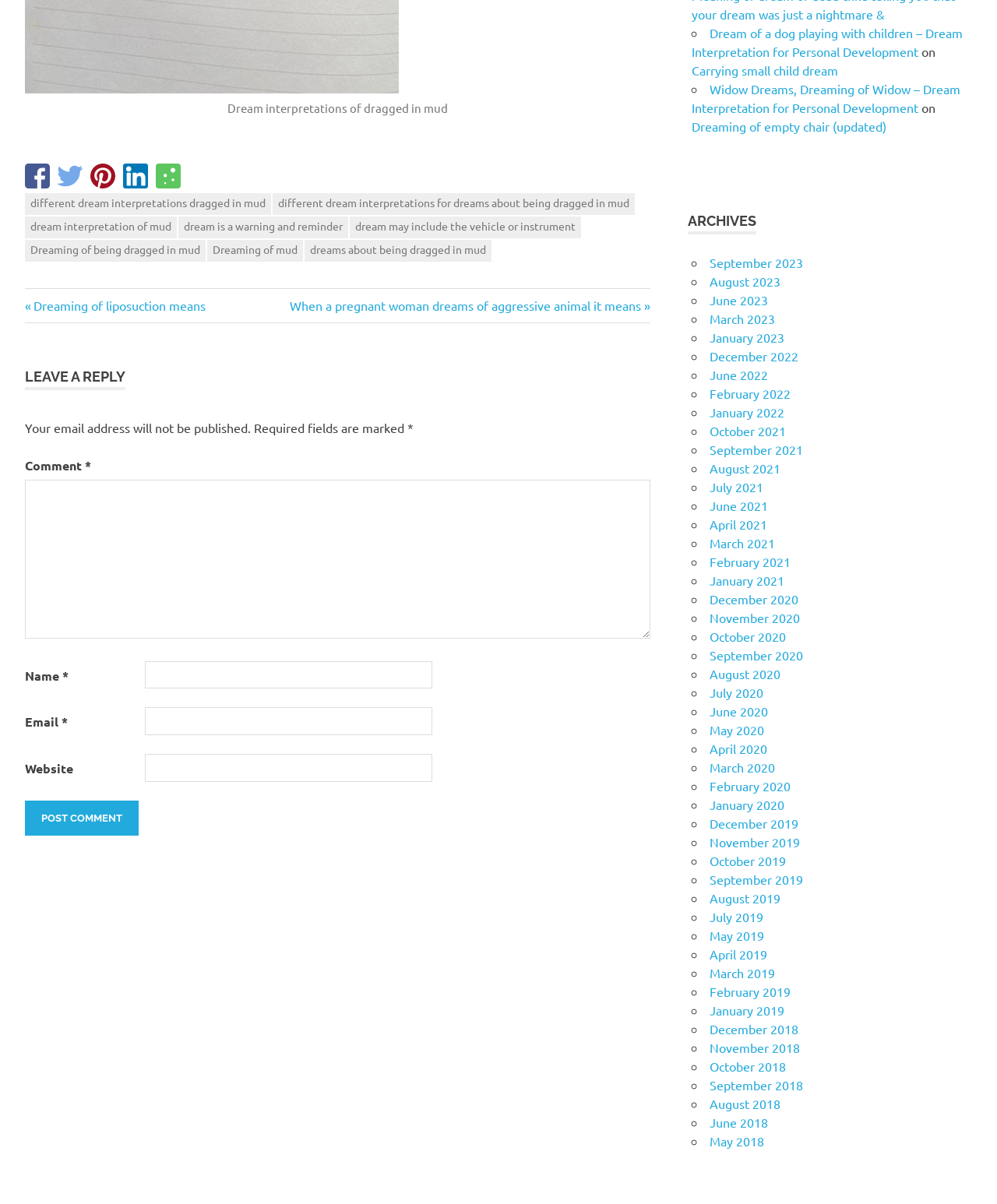What is the label of the first textbox in the comment section?
Deliver a detailed and extensive answer to the question.

I looked at the StaticText element with the text 'Comment' which is a sibling of the first textbox element in the comment section, and determined that it is the label of the textbox.